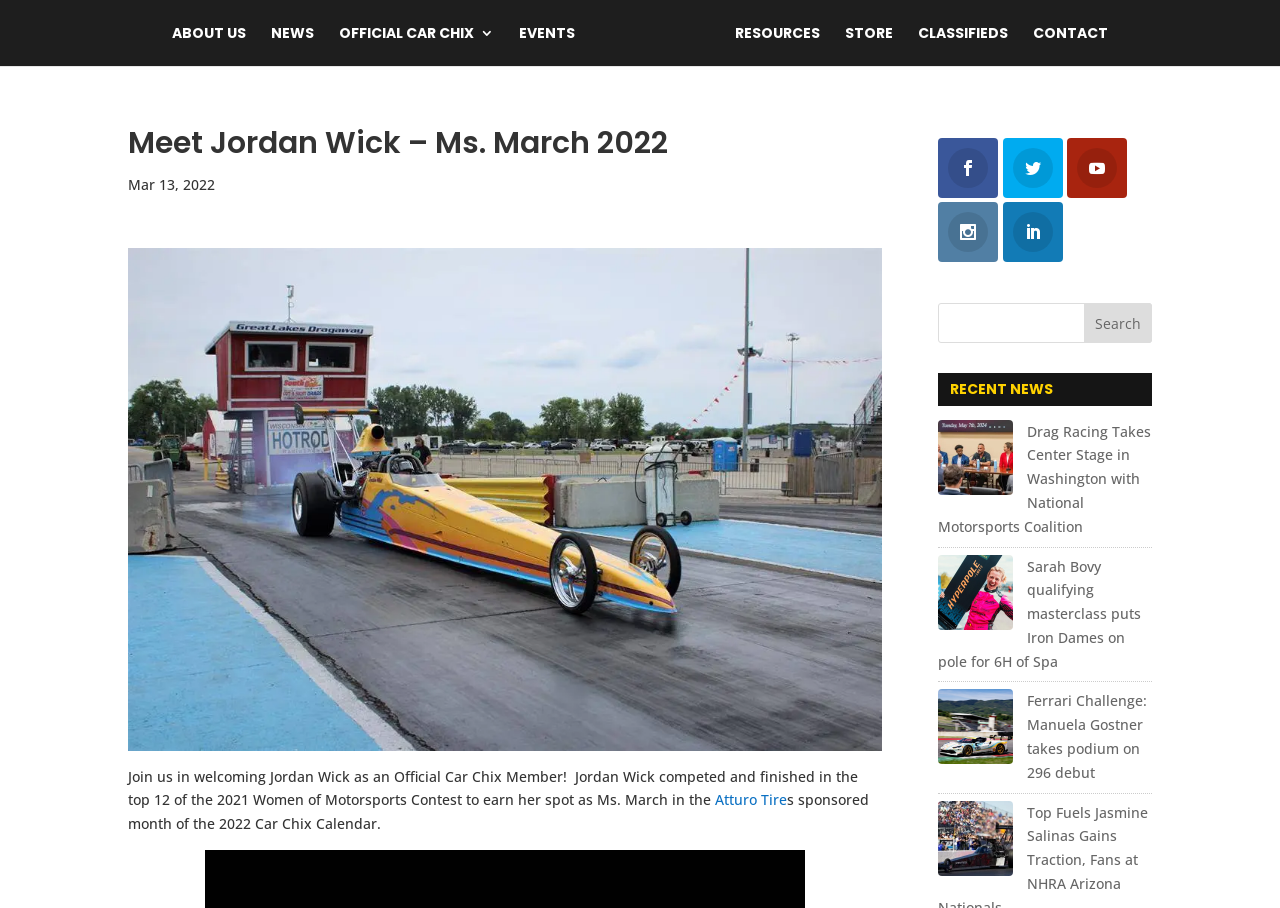What is the purpose of the search box?
Please provide a full and detailed response to the question.

I found the answer by looking at the search box element and the button element with the text 'Search' which are located together, indicating that the search box is used to search the website.